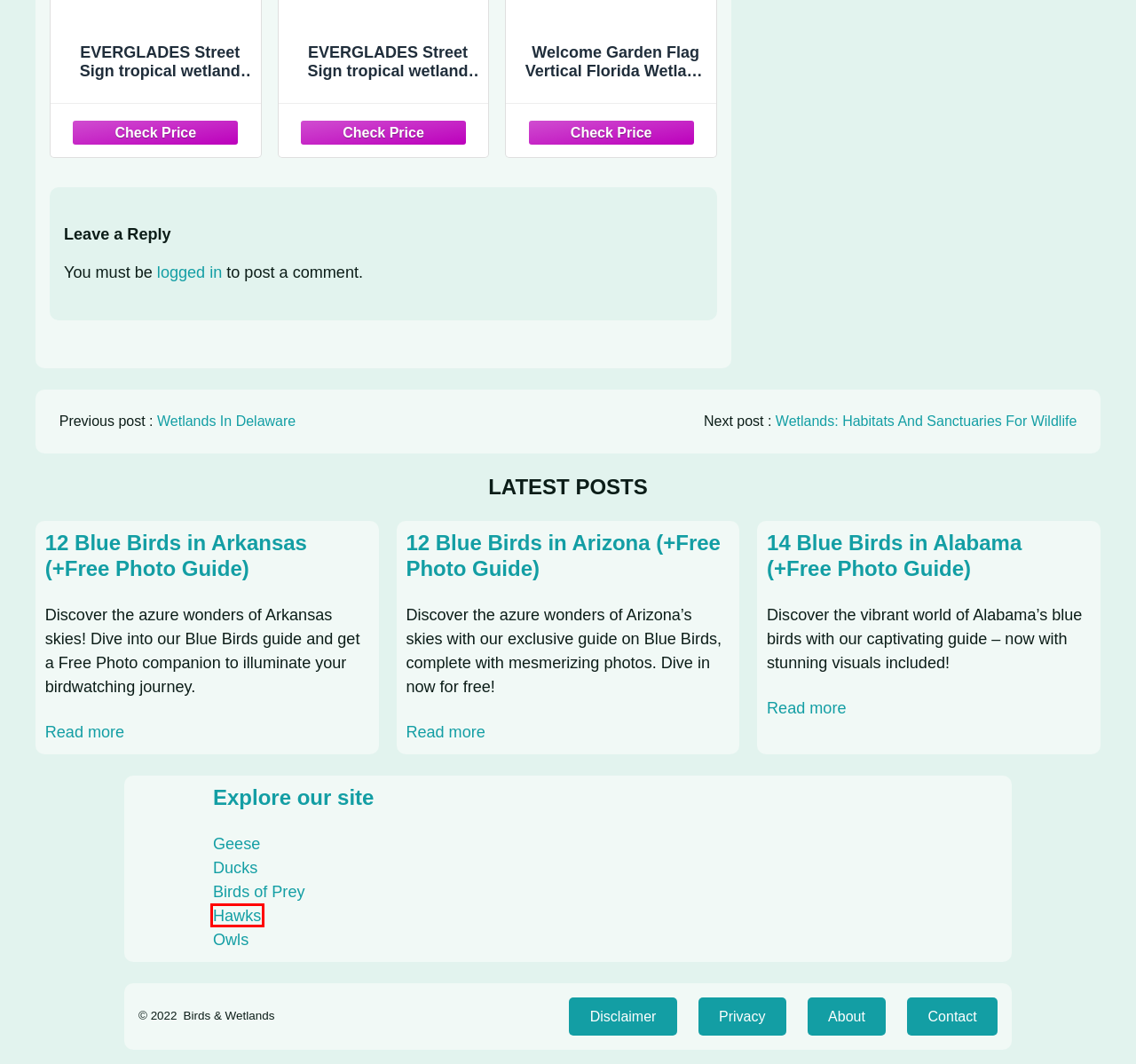Please examine the screenshot provided, which contains a red bounding box around a UI element. Select the webpage description that most accurately describes the new page displayed after clicking the highlighted element. Here are the candidates:
A. About Us - Birds & Wetlands
B. Privacy Policy - Birds & Wetlands
C. Affiliate disclaimer - Birds & Wetlands
D. 42 Birds of Prey in US (Photo Guide) - Birds & Wetlands
E. Wetlands In Delaware - Birds & Wetlands
F. 14 Blue Birds in Alabama (+Free Photo Guide) - Birds & Wetlands
G. Ducks of North America: A Quick Guide to Species and Habitats - Birds & Wetlands
H. North American Geese: Guide to the Species of Goose in US - Birds & Wetlands

D